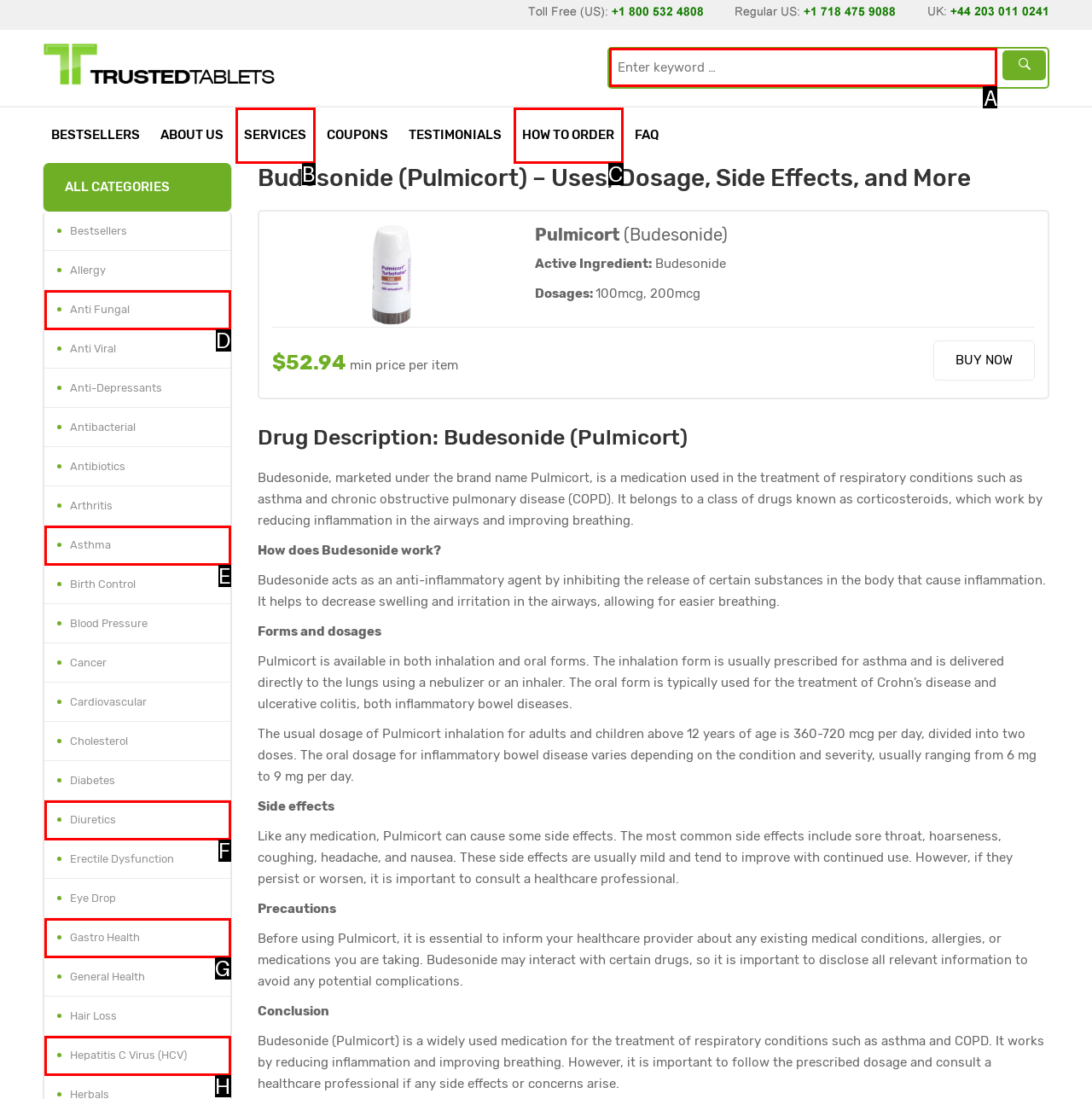Select the letter associated with the UI element you need to click to perform the following action: Search for a keyword
Reply with the correct letter from the options provided.

A